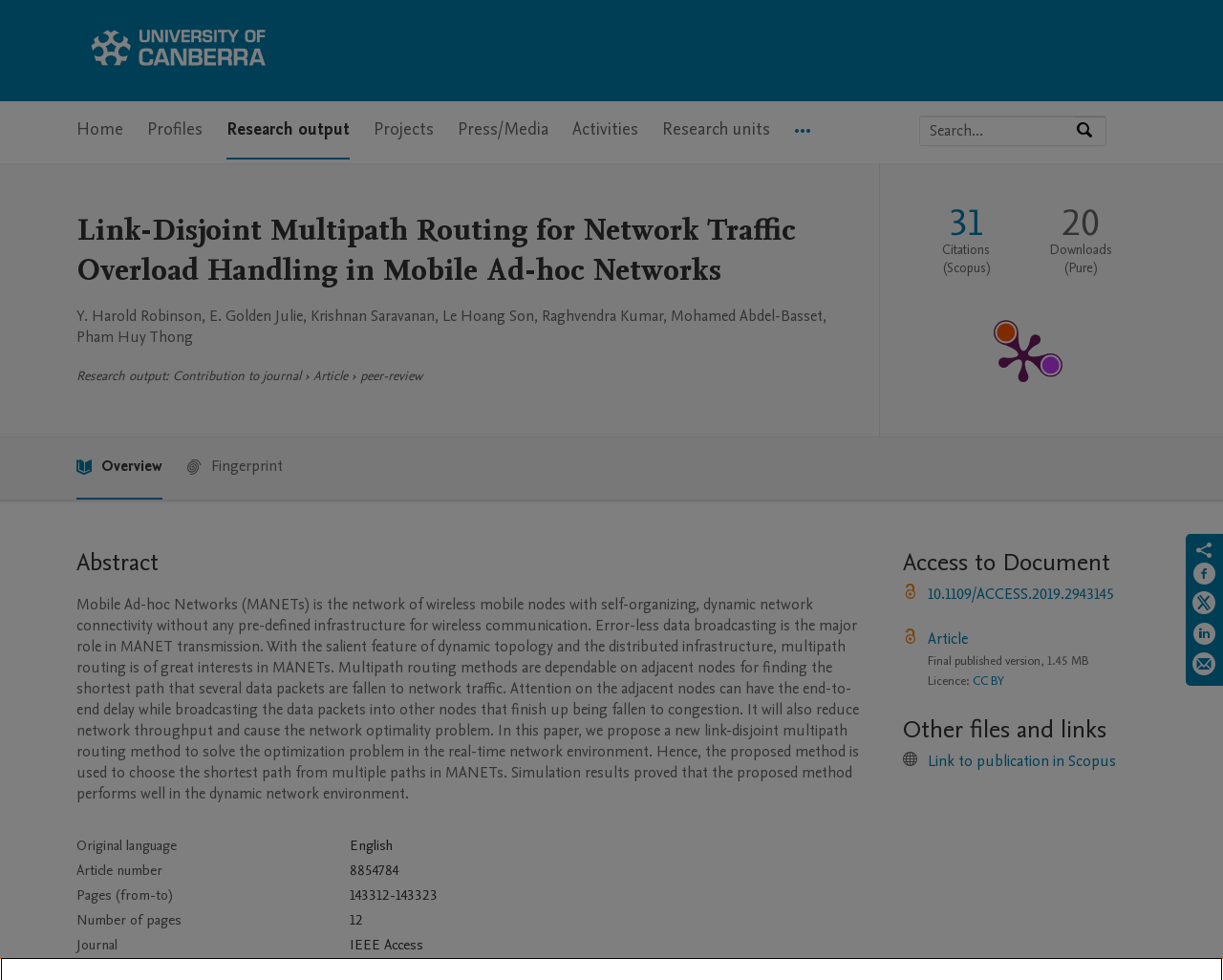How many citations does this work have according to Scopus? Based on the screenshot, please respond with a single word or phrase.

31